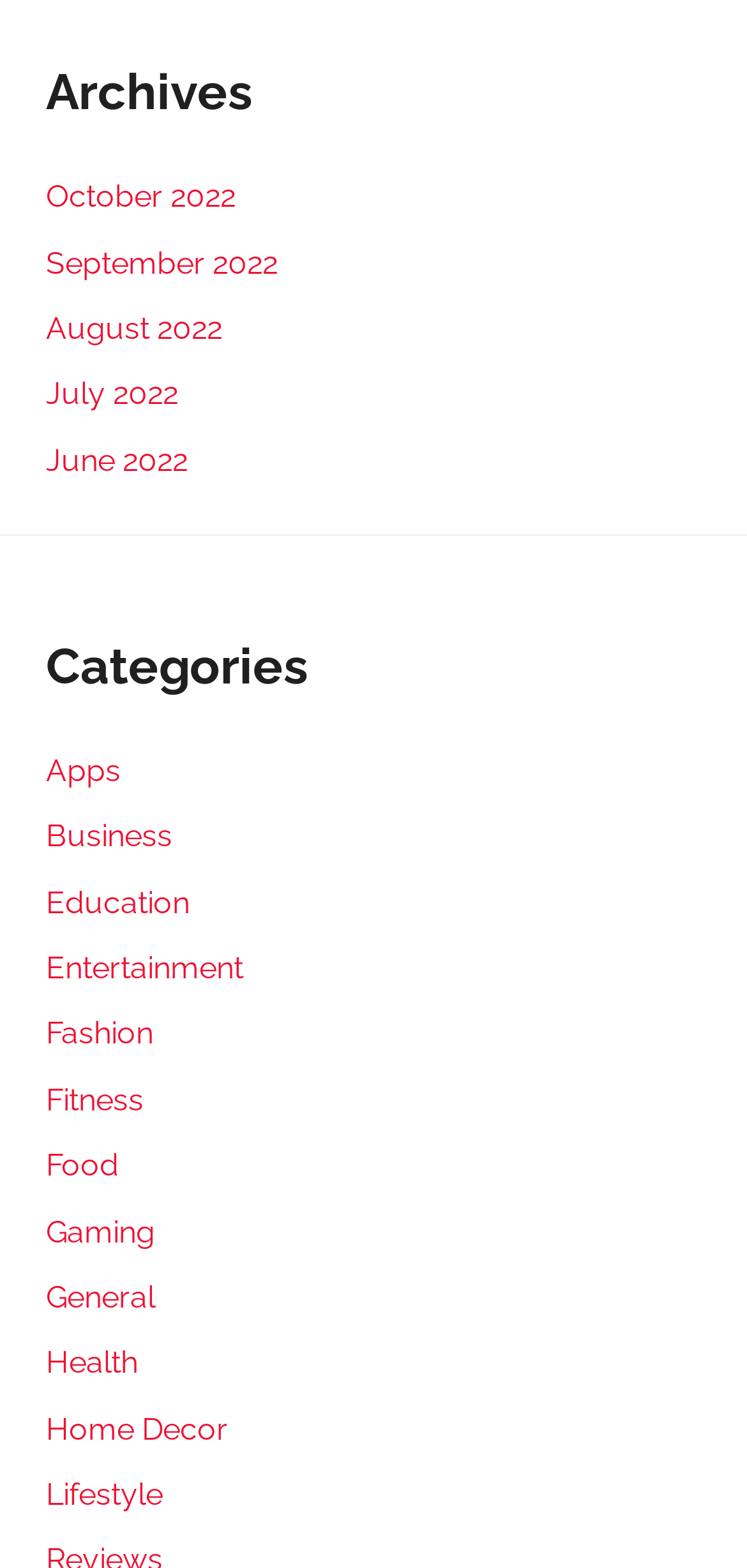How many categories are listed on the webpage?
Refer to the image and provide a one-word or short phrase answer.

13